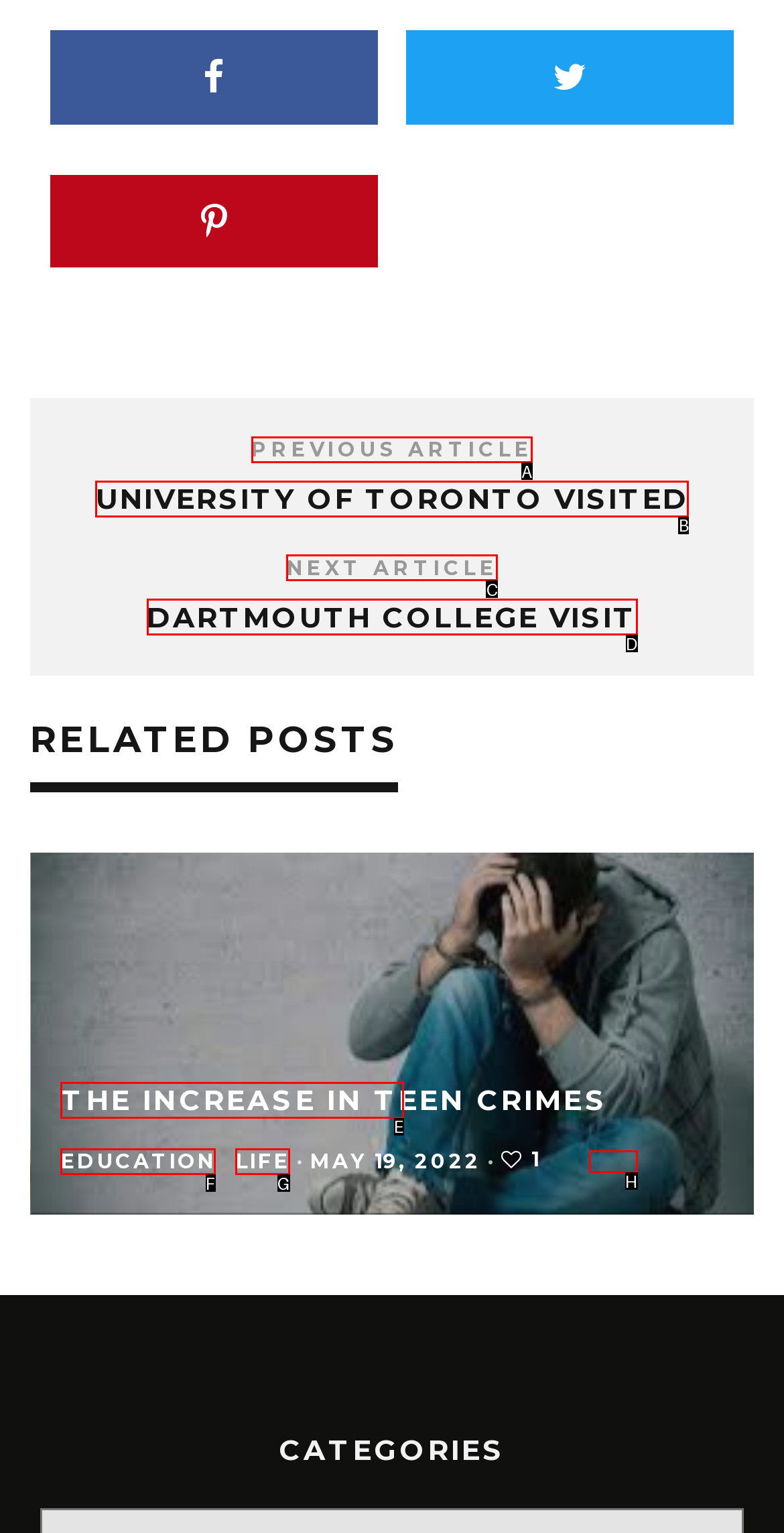What letter corresponds to the UI element to complete this task: click on the link to the previous article
Answer directly with the letter.

A